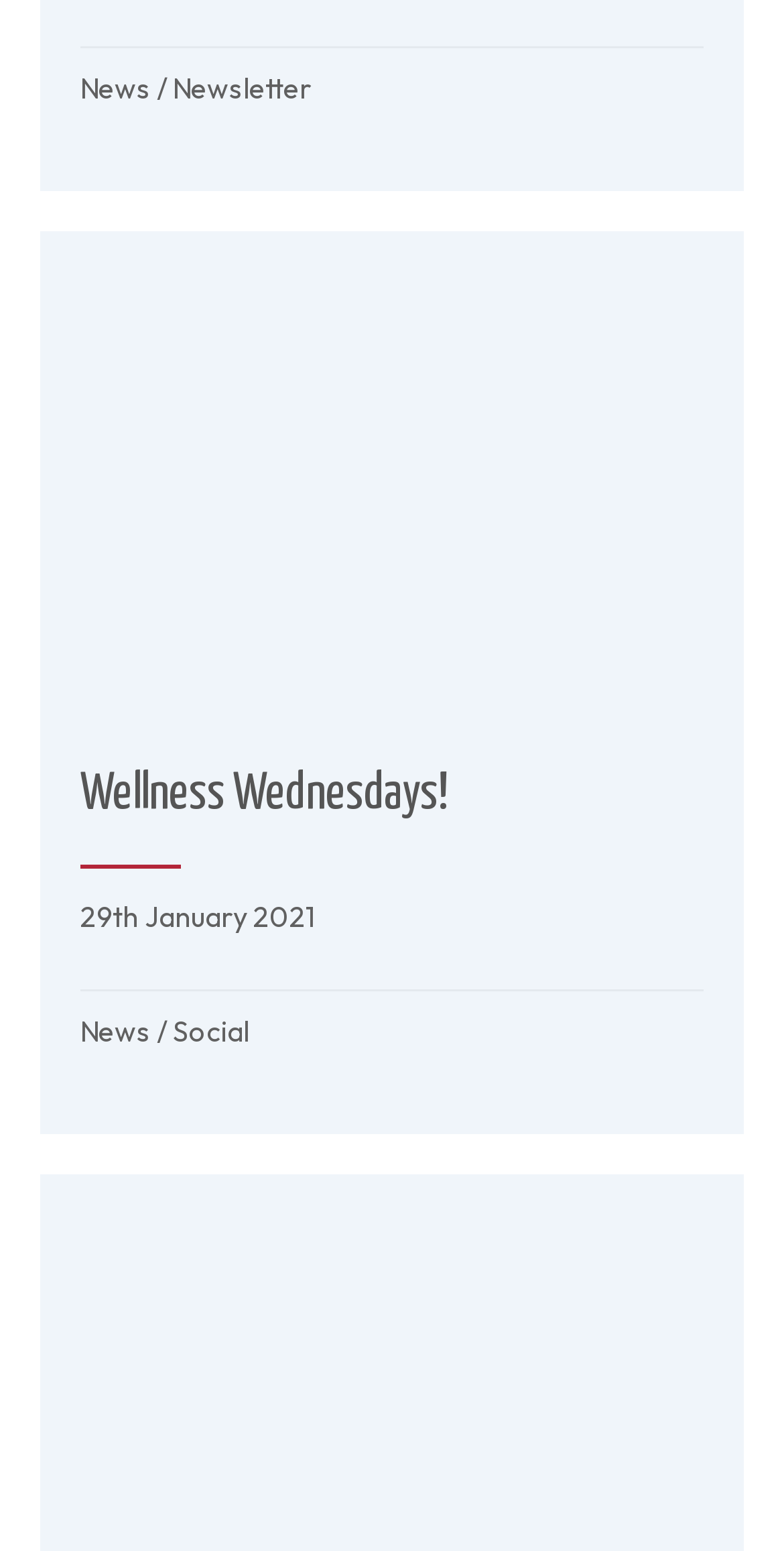What is the category of the link 'Wellness Wednesdays!'?
Refer to the image and provide a concise answer in one word or phrase.

News